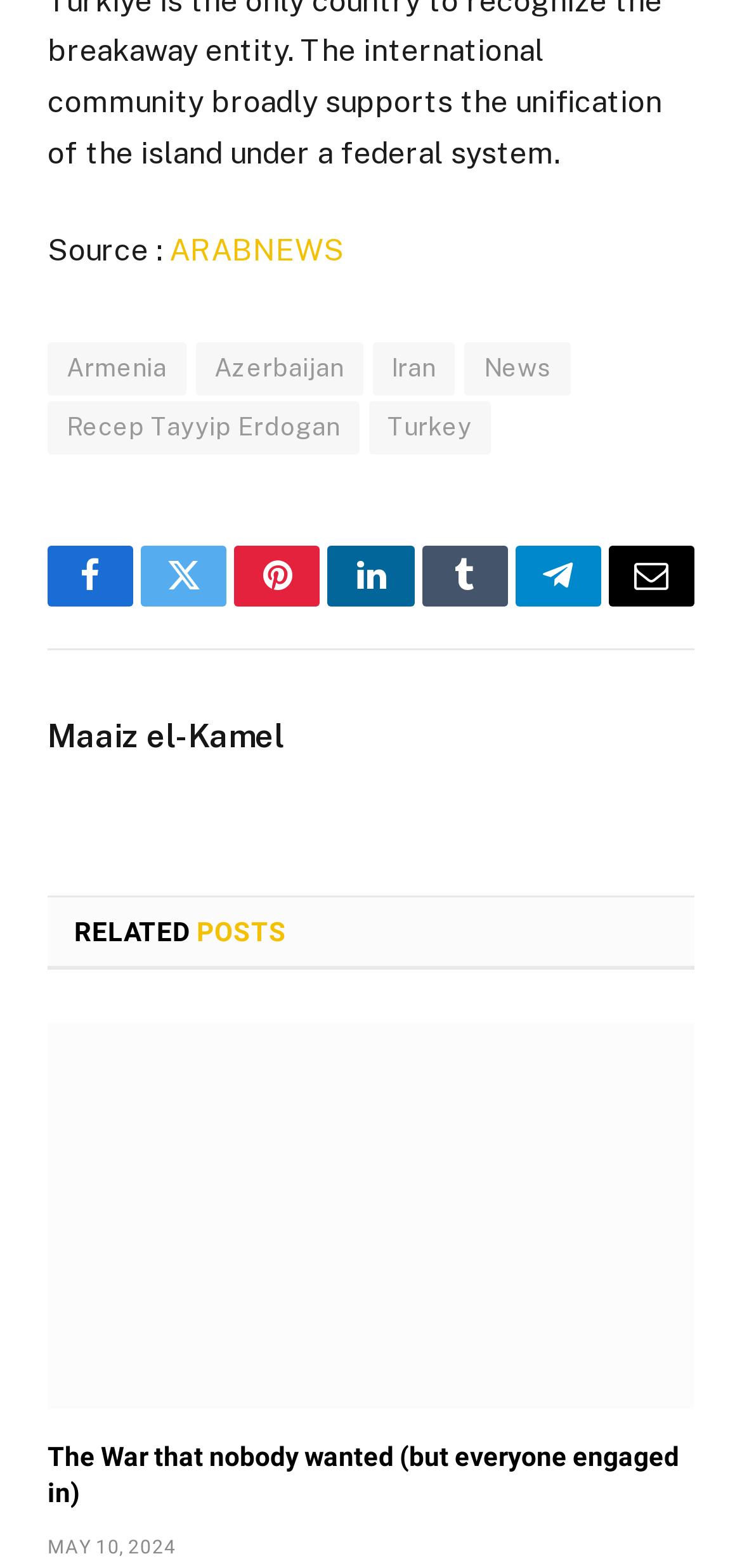Bounding box coordinates are specified in the format (top-left x, top-left y, bottom-right x, bottom-right y). All values are floating point numbers bounded between 0 and 1. Please provide the bounding box coordinate of the region this sentence describes: Recep Tayyip Erdogan

[0.064, 0.256, 0.484, 0.29]